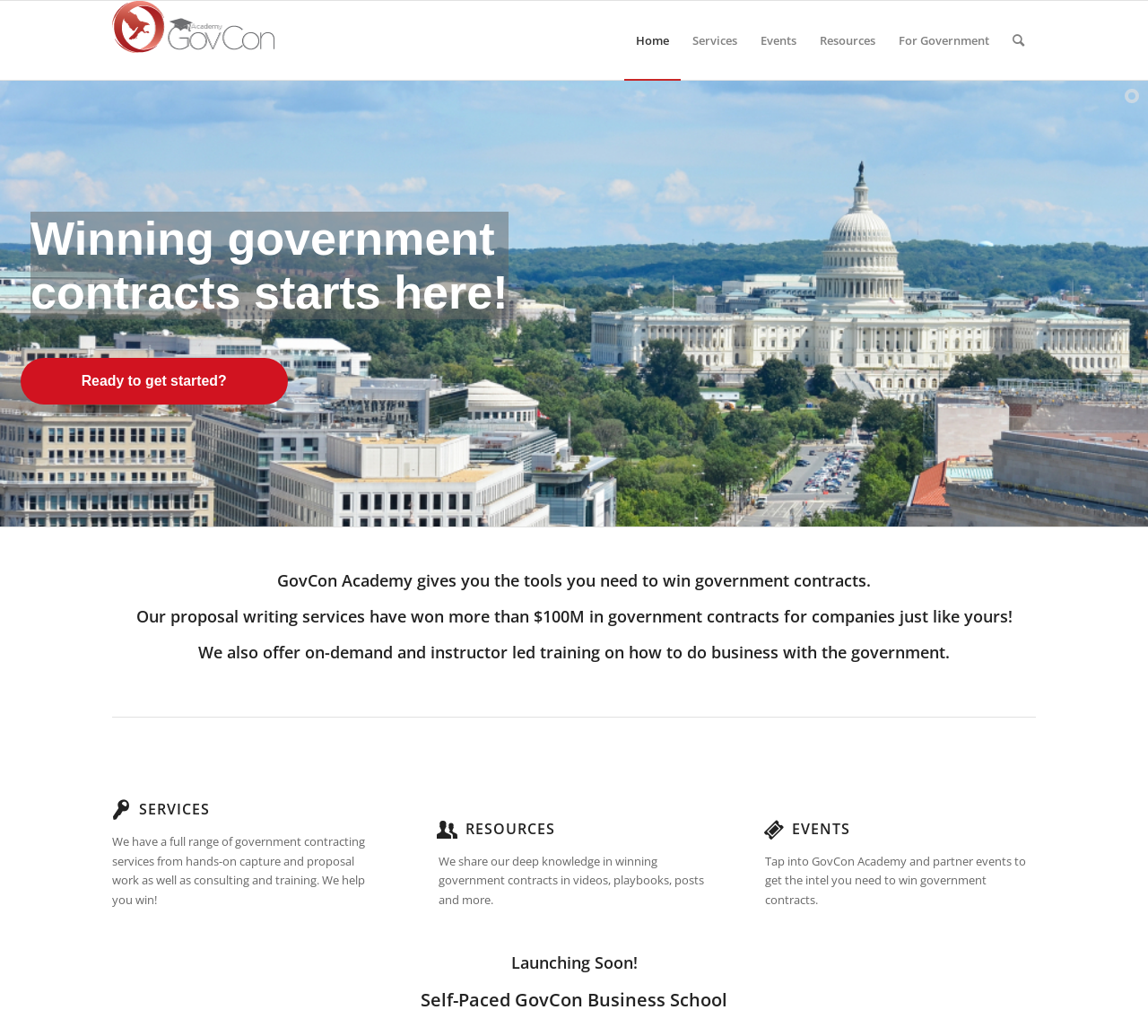What is the focus of GovCon Academy's training?
Using the image as a reference, answer with just one word or a short phrase.

Doing business with the government